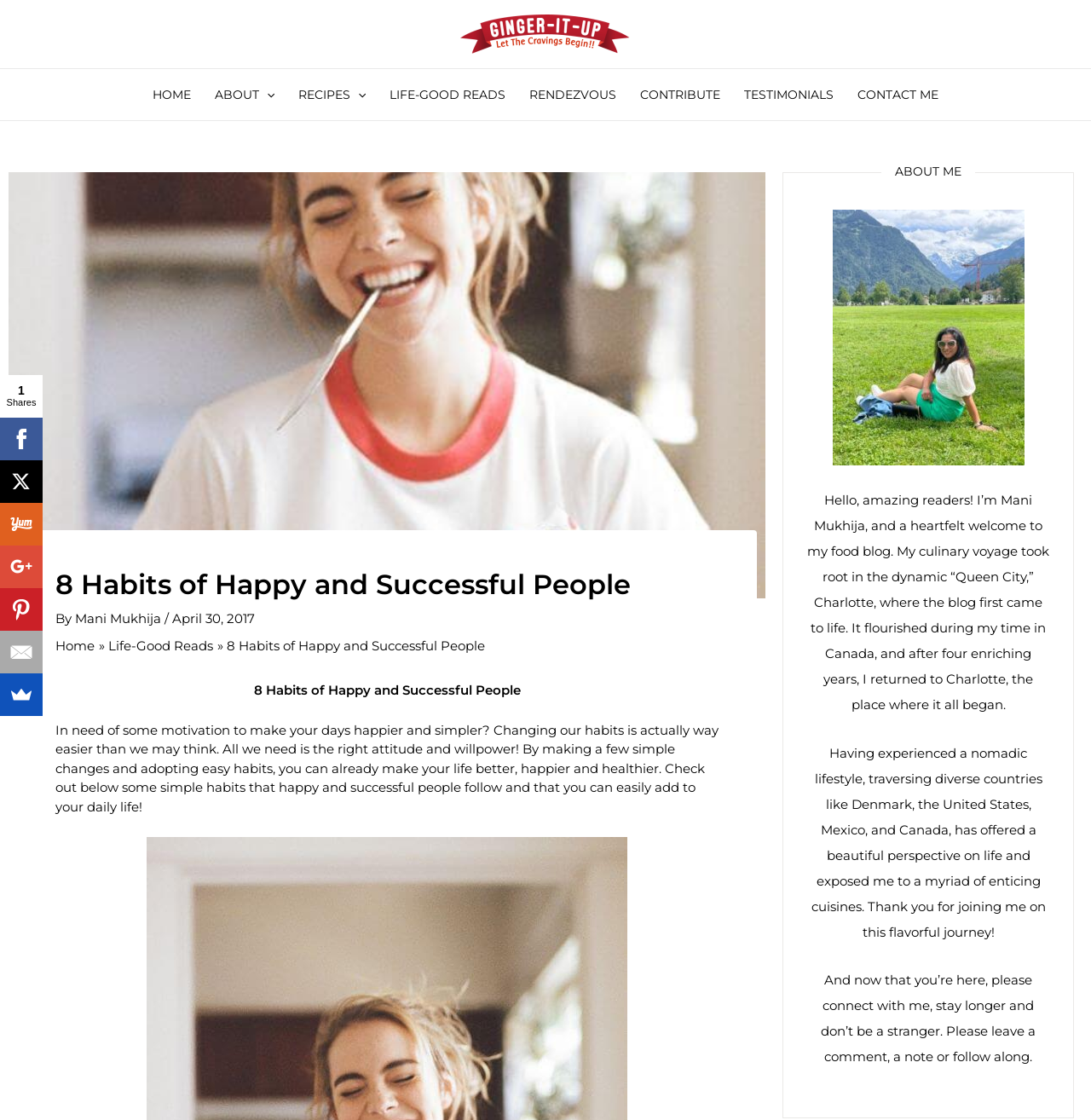Based on the description "parent_node: RECIPES aria-label="Menu Toggle"", find the bounding box of the specified UI element.

[0.321, 0.062, 0.335, 0.107]